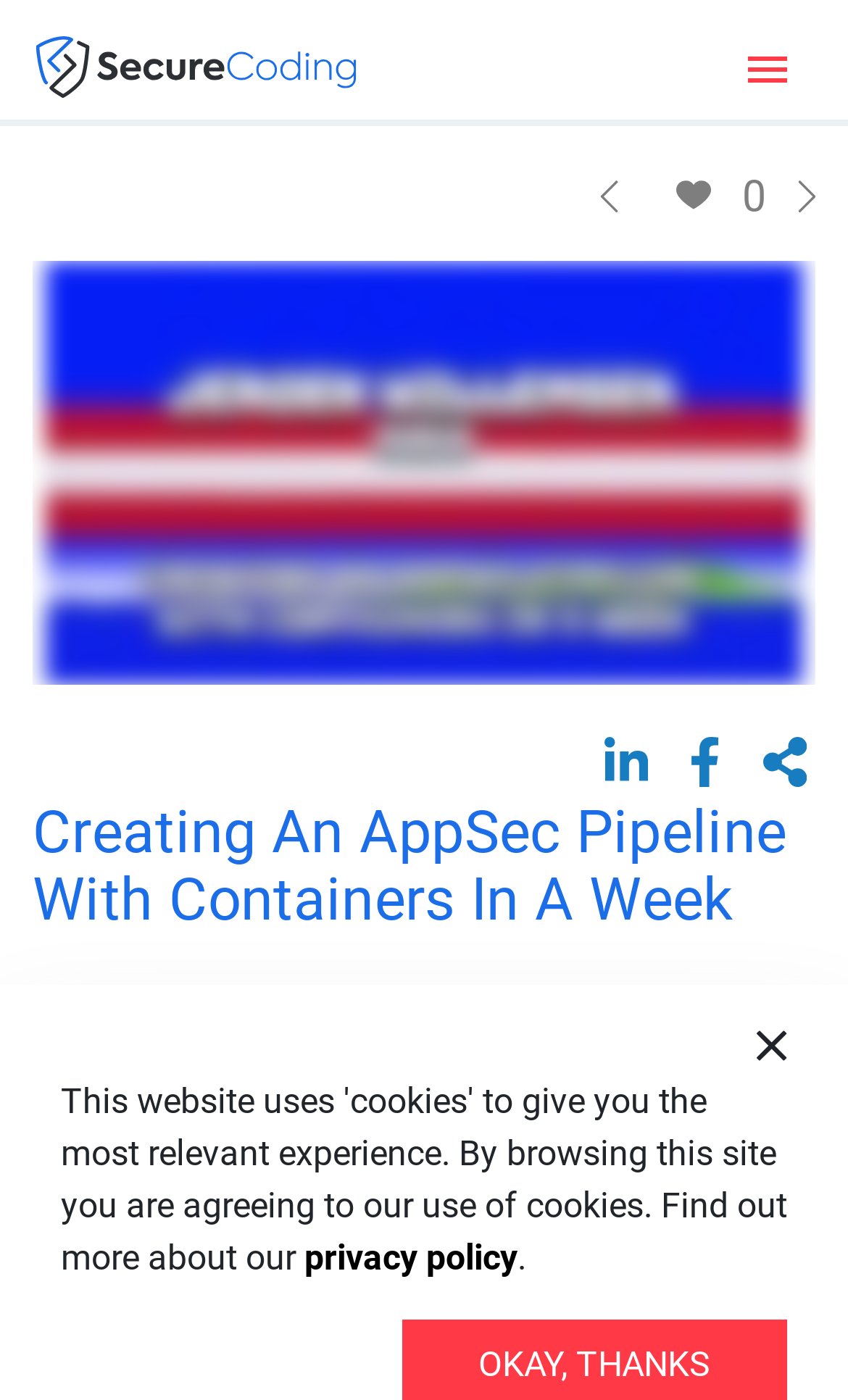Give a one-word or phrase response to the following question: How many navigation links are there?

3